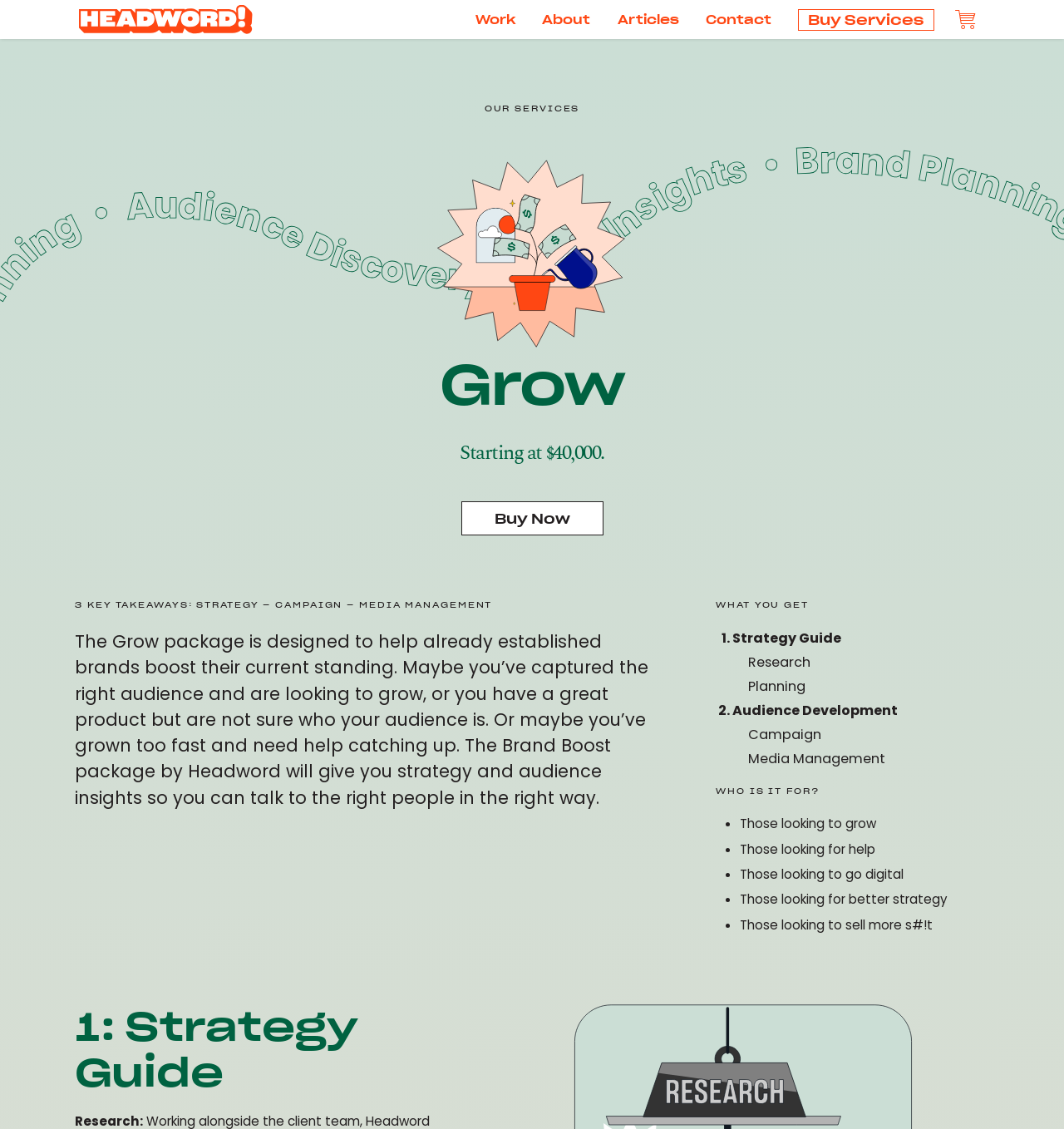Offer a thorough description of the webpage.

The webpage appears to be a service package description page, specifically for the "Grow" package offered by Headword. At the top, there is a navigation menu with links to "Work", "About", "Articles", "Contact", and a cart icon. Below the navigation menu, there is a prominent heading "Grow" and a figure element, which may contain an image.

The main content of the page is divided into sections. The first section describes the package, stating that it is designed for established brands looking to boost their current standing. The section includes a brief paragraph explaining the benefits of the package.

Below this section, there are three key takeaways listed, which are strategy, campaign, and media management. Following this, there is a section titled "What You Get", which lists the services included in the package, such as a strategy guide, audience development, campaign, and media management.

The next section is titled "Who Is It For?" and lists the types of companies that would benefit from this package, including those looking to grow, those looking for help, those looking to go digital, and those looking for better strategy.

Throughout the page, there are several calls-to-action, including a "Buy Now" button and a "Buy Services" link. The page also includes a brief description of the package's pricing, starting at $40,000.